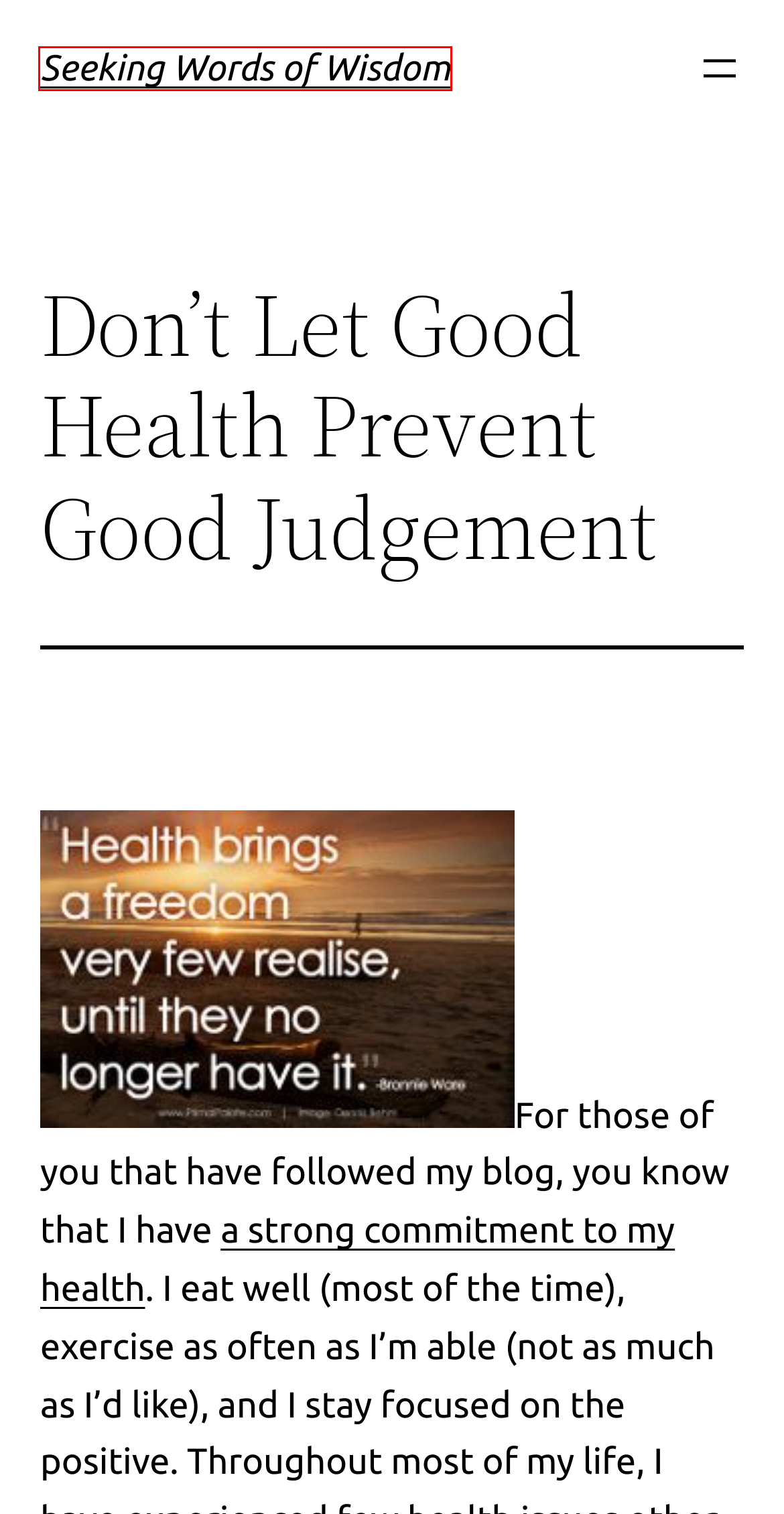You have a screenshot of a webpage with an element surrounded by a red bounding box. Choose the webpage description that best describes the new page after clicking the element inside the red bounding box. Here are the candidates:
A. No BS Weight Loss Tips – Seeking Words of Wisdom
B. women and heart disease – Seeking Words of Wisdom
C. heart attack symptoms for women – Seeking Words of Wisdom
D. heart attack – Seeking Words of Wisdom
E. Blog Tool, Publishing Platform, and CMS – WordPress.org
F. Seeking Words of Wisdom – Quotes on Life, Leadership and Lessons
G. stroke – Seeking Words of Wisdom
H. Life Happens – Seeking Words of Wisdom

F